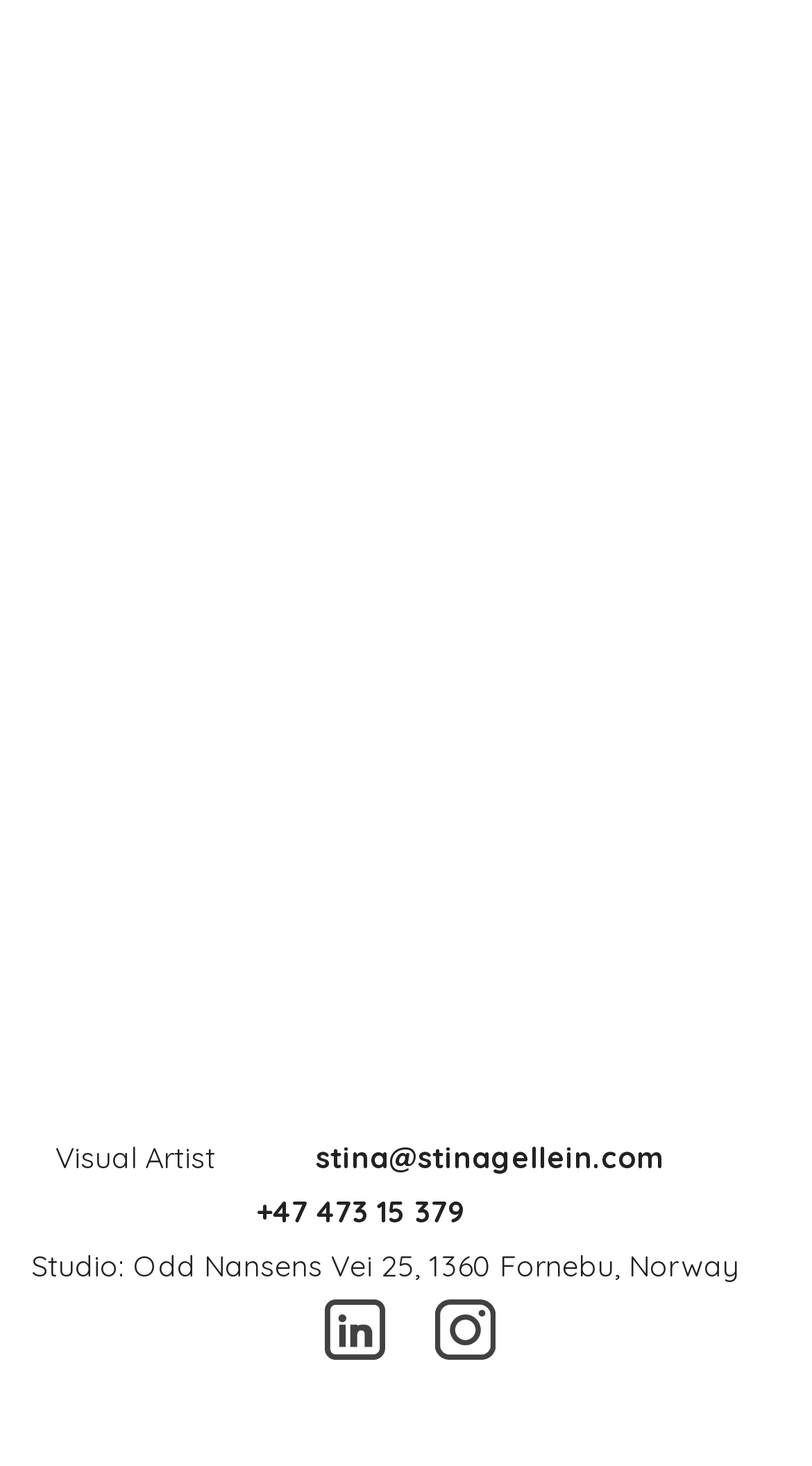Give a succinct answer to this question in a single word or phrase: 
What is the phone number of the person?

+47 473 15 379